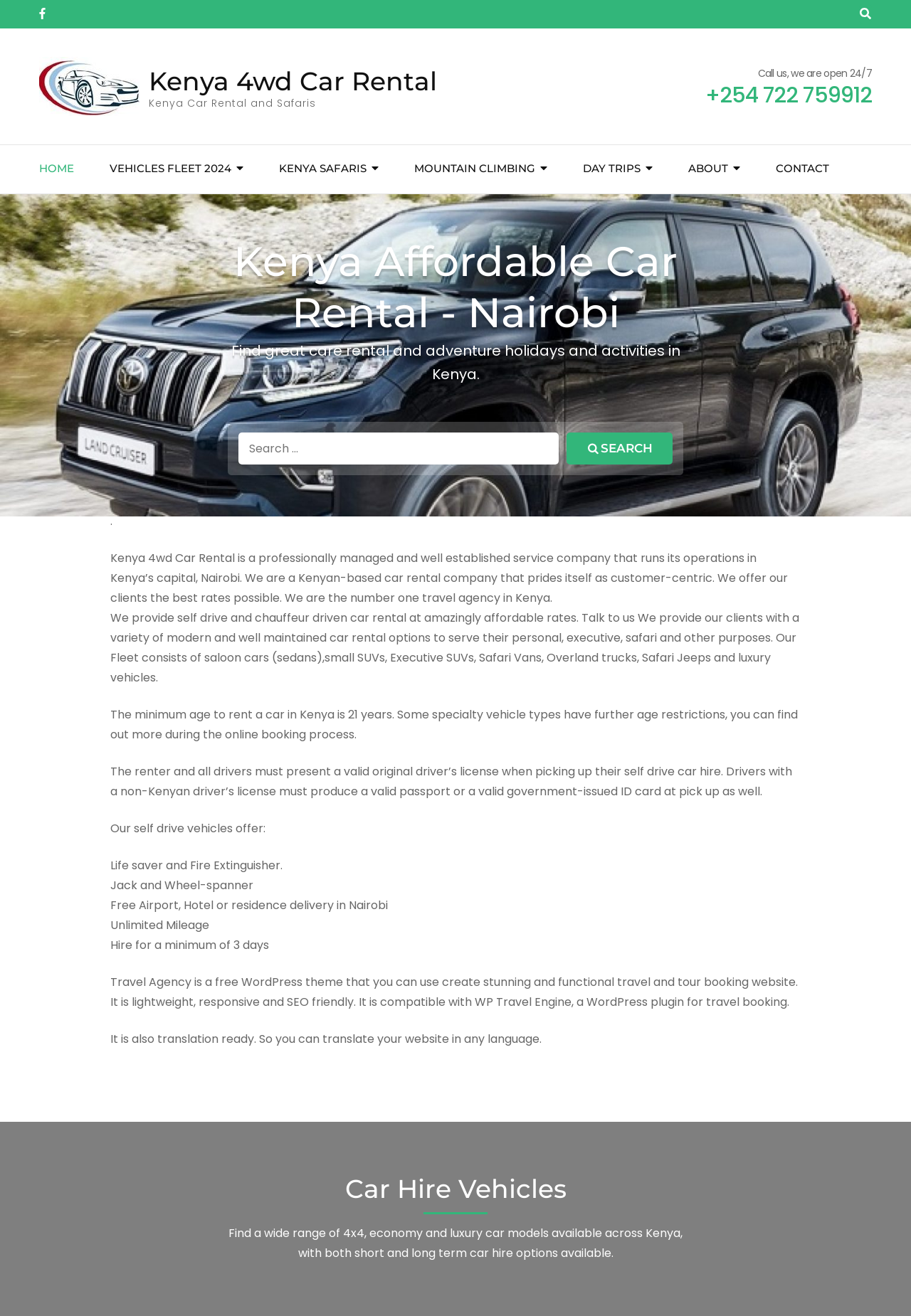What is provided with self drive vehicles?
Based on the visual information, provide a detailed and comprehensive answer.

Based on the webpage content, specifically the text 'Our self drive vehicles offer: Life saver and Fire Extinguisher.', it can be inferred that self drive vehicles provide a life saver and fire extinguisher.